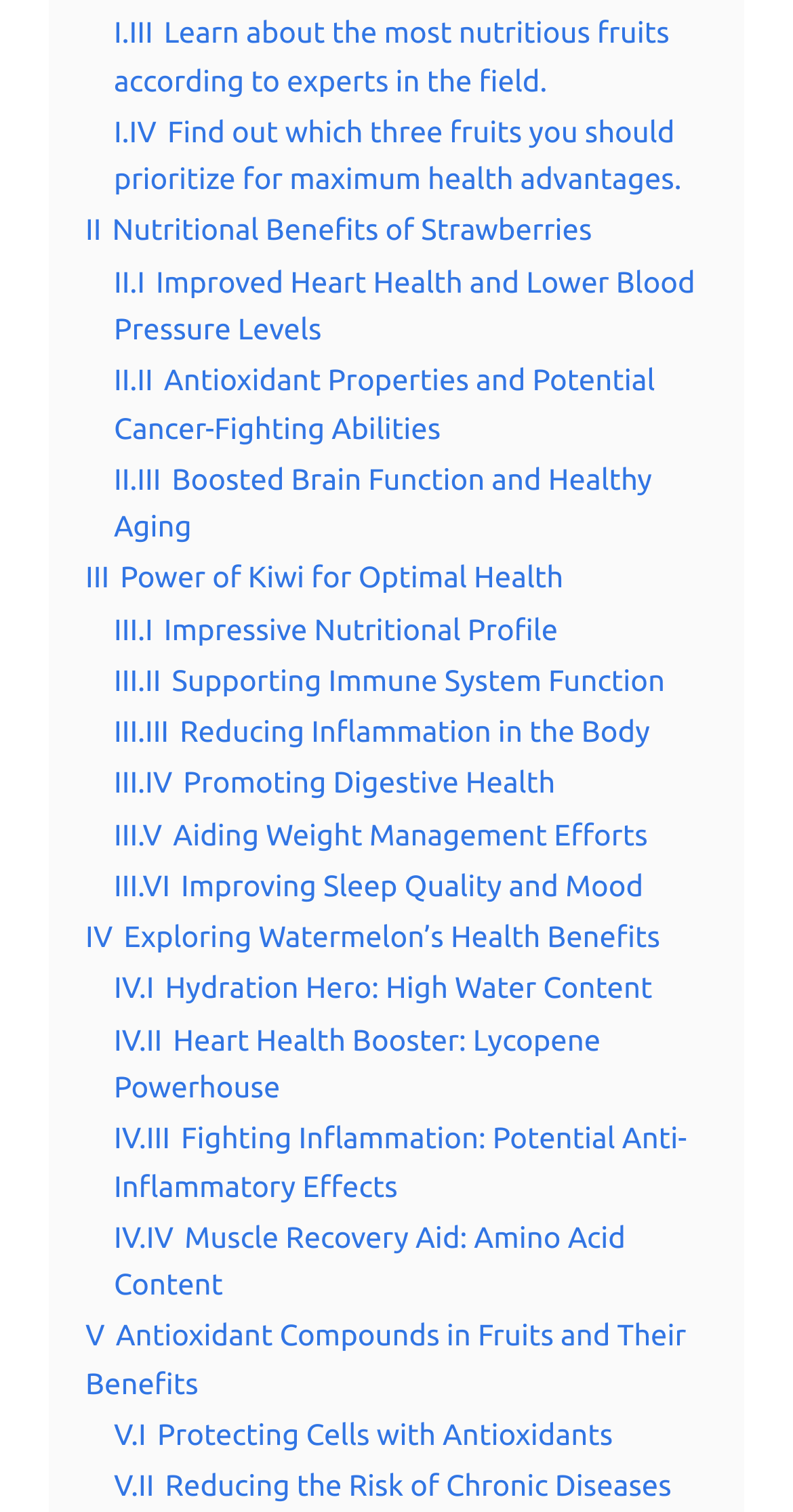Please locate the clickable area by providing the bounding box coordinates to follow this instruction: "Read about the nutritional benefits of strawberries".

[0.108, 0.14, 0.747, 0.163]